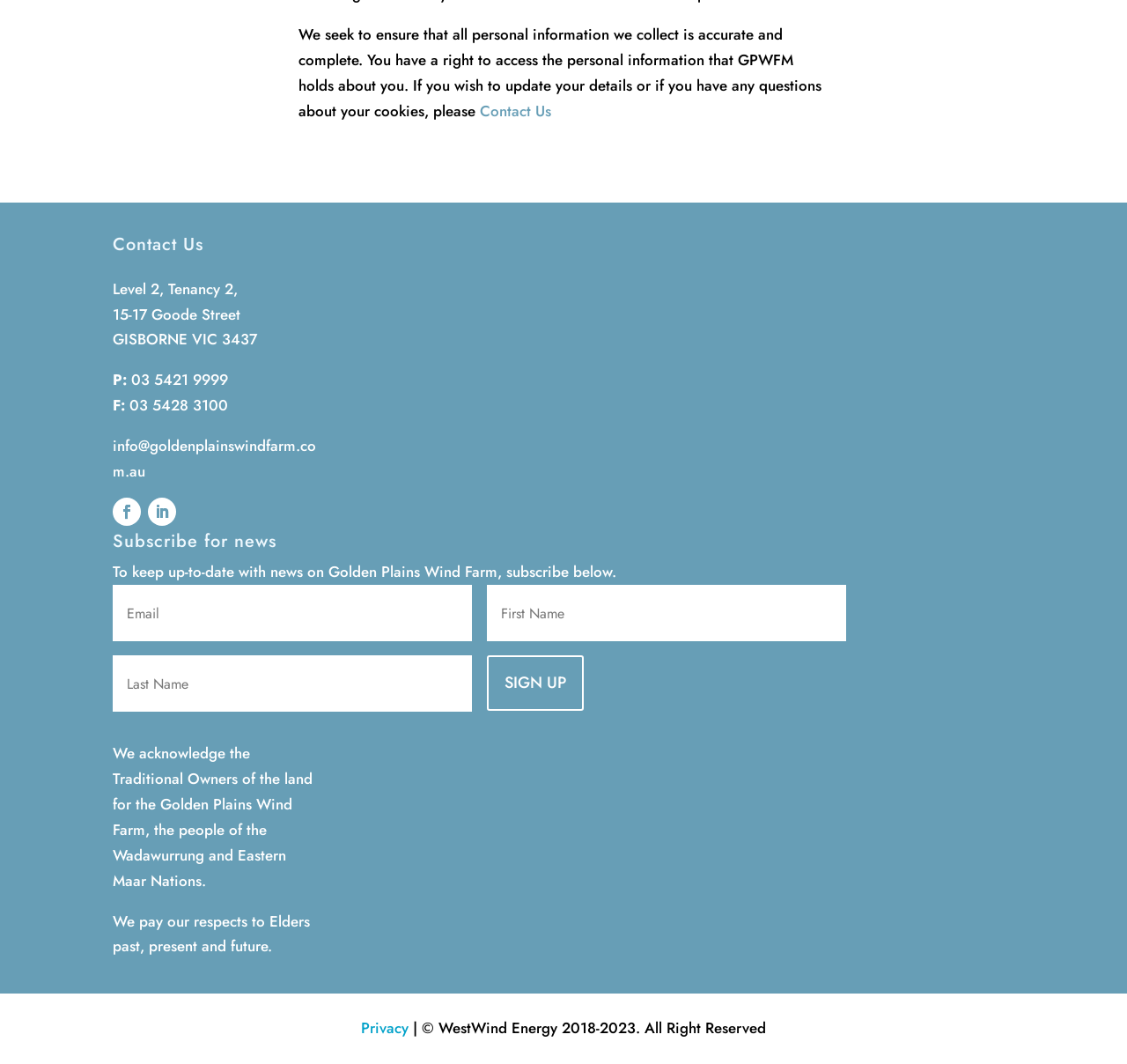What is the address of Golden Plains Wind Farm? Analyze the screenshot and reply with just one word or a short phrase.

Level 2, Tenancy 2, 15-17 Goode Street, GISBORNE VIC 3437